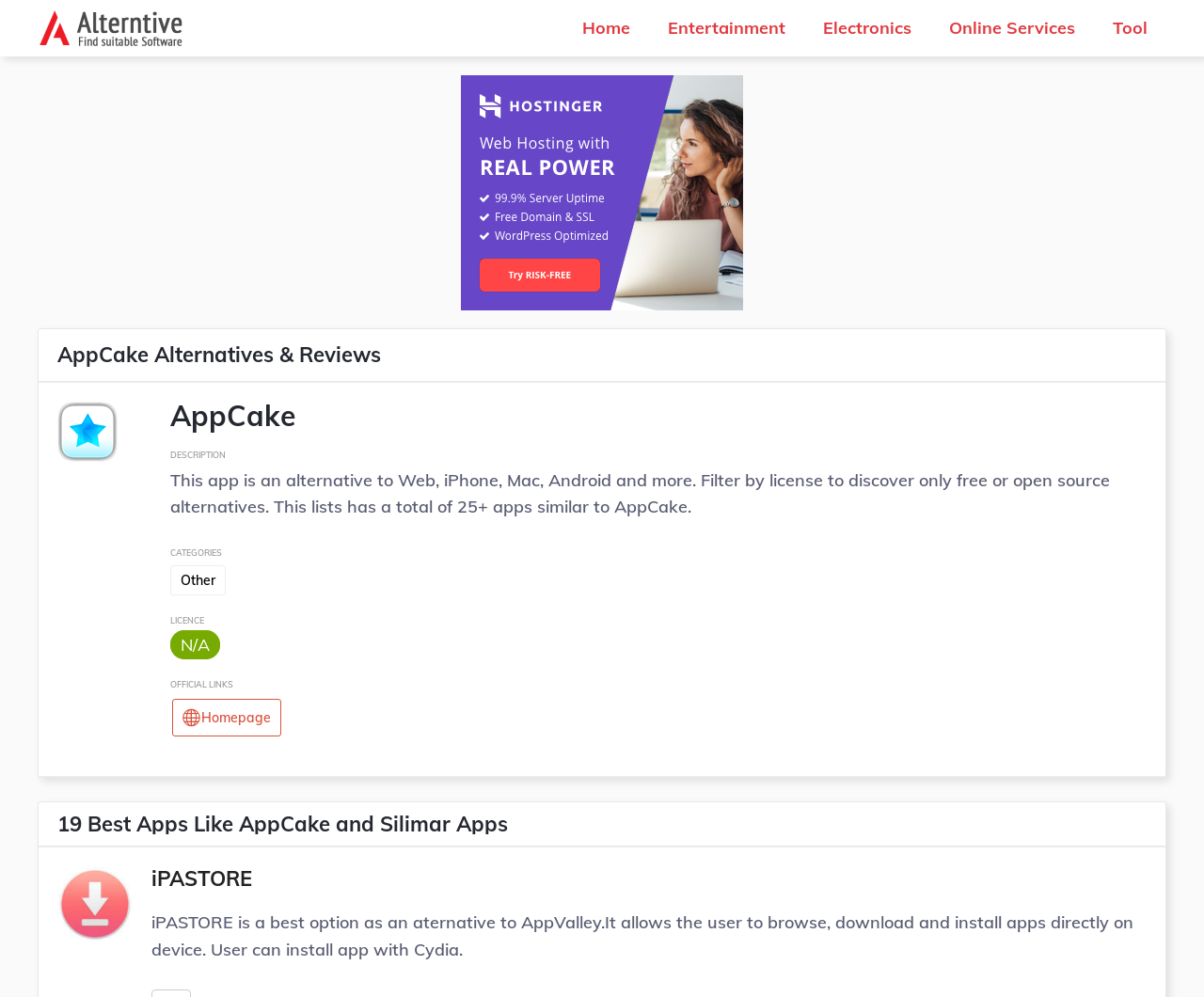Pinpoint the bounding box coordinates of the area that must be clicked to complete this instruction: "visit iPASTORE homepage".

[0.143, 0.701, 0.234, 0.739]